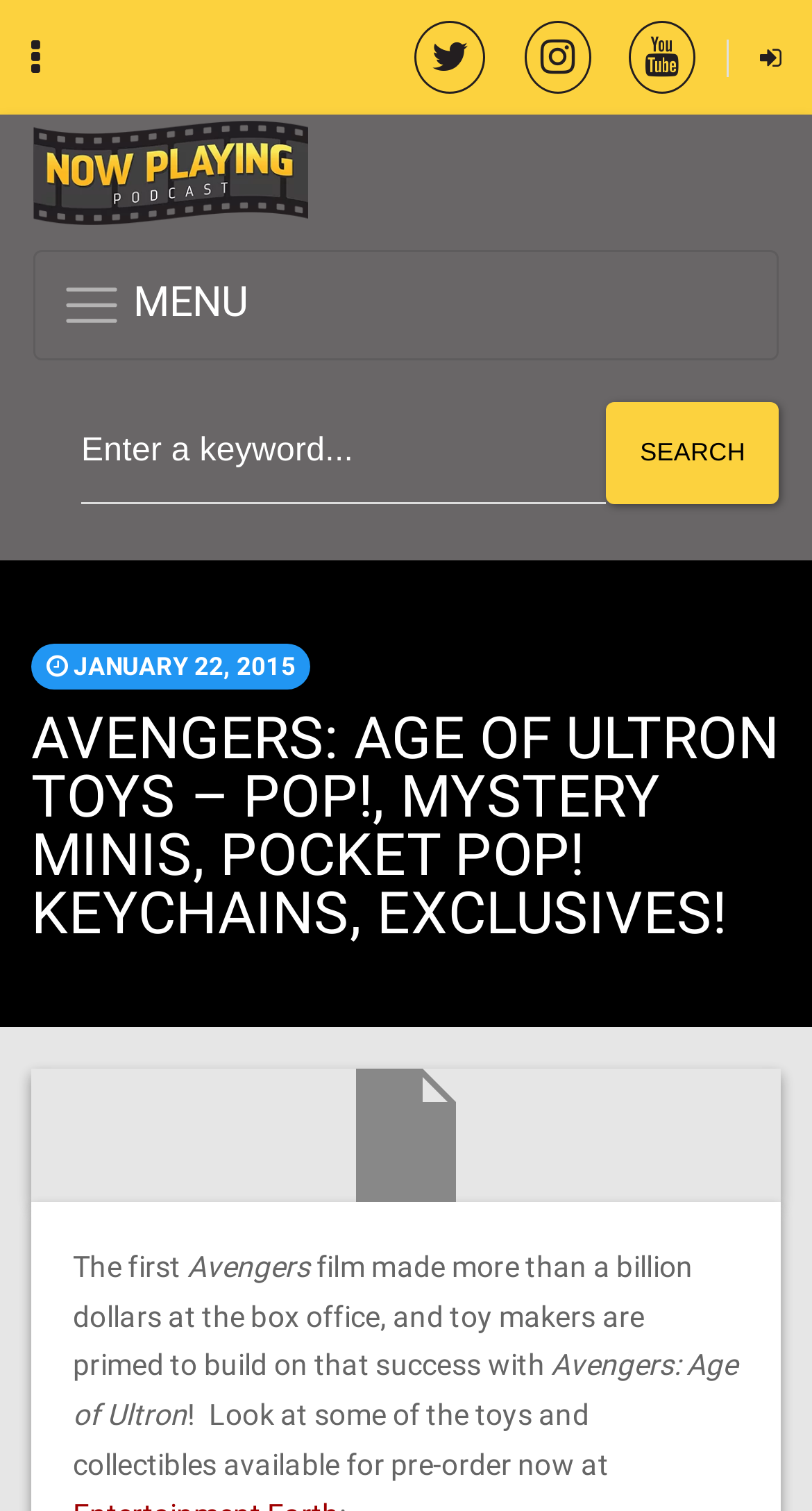How many social media links are there?
Look at the screenshot and provide an in-depth answer.

I found the number of social media links by counting the link elements with font awesome icons, which are located at the top of the page. There are 5 links with icons '', '', '', '', and ''.